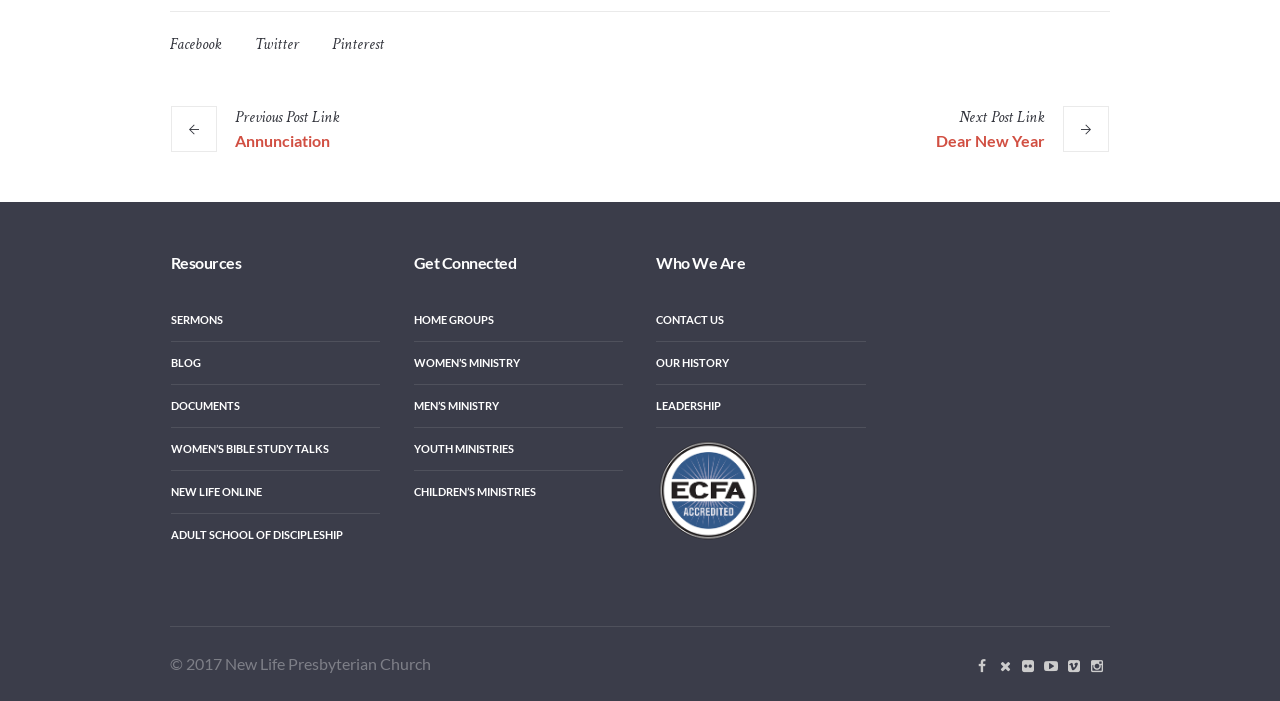Identify the bounding box coordinates of the area you need to click to perform the following instruction: "Go to SERMONS page".

[0.133, 0.427, 0.297, 0.488]